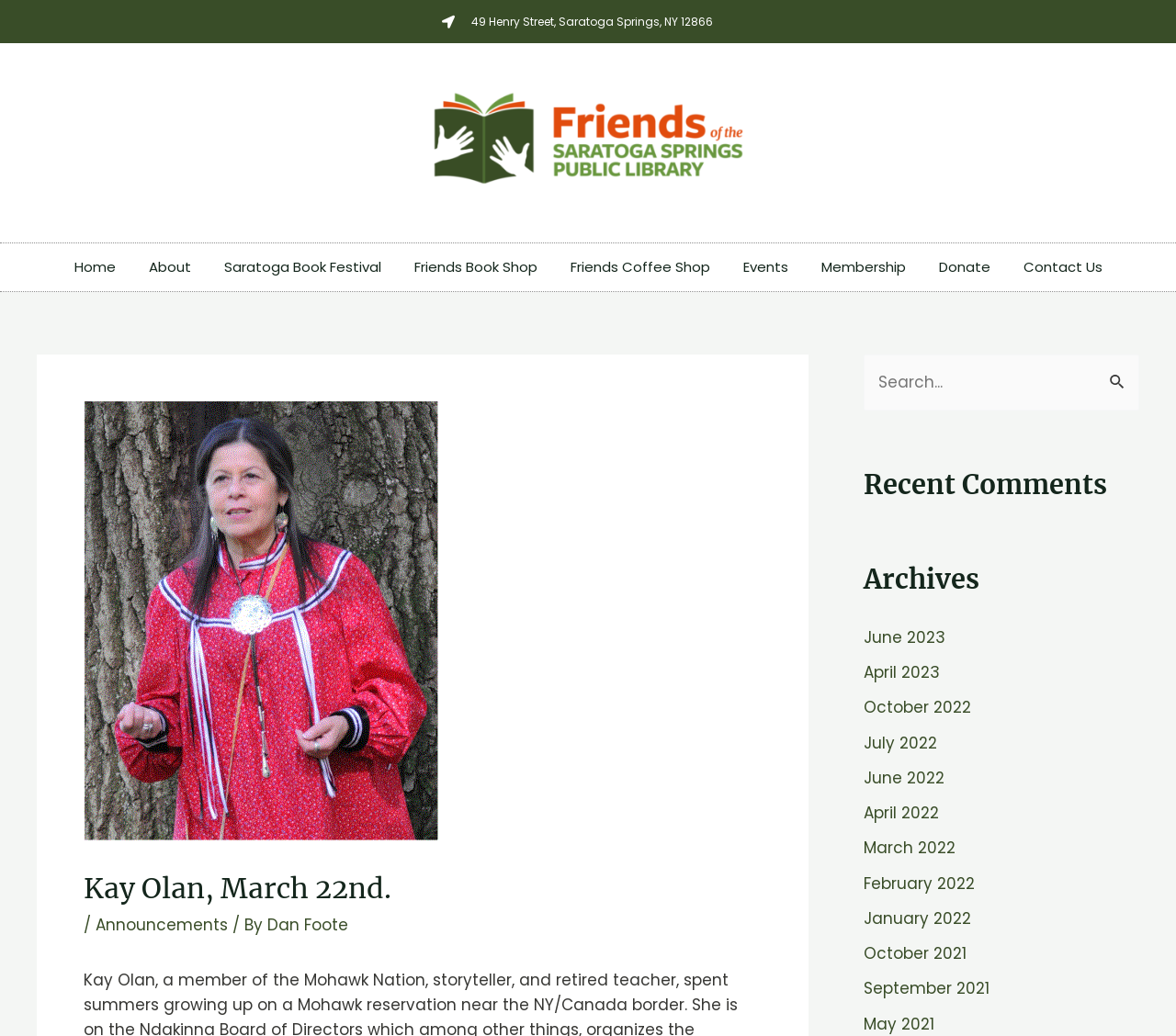What is the name of the storyteller on the Ndakinna Board?
Provide an in-depth answer to the question, covering all aspects.

I found the name by looking at the root element with the text 'Kay Olan, March 22nd. - FRIENDS of the Saratoga Springs Public Library', which is the main title of the webpage.